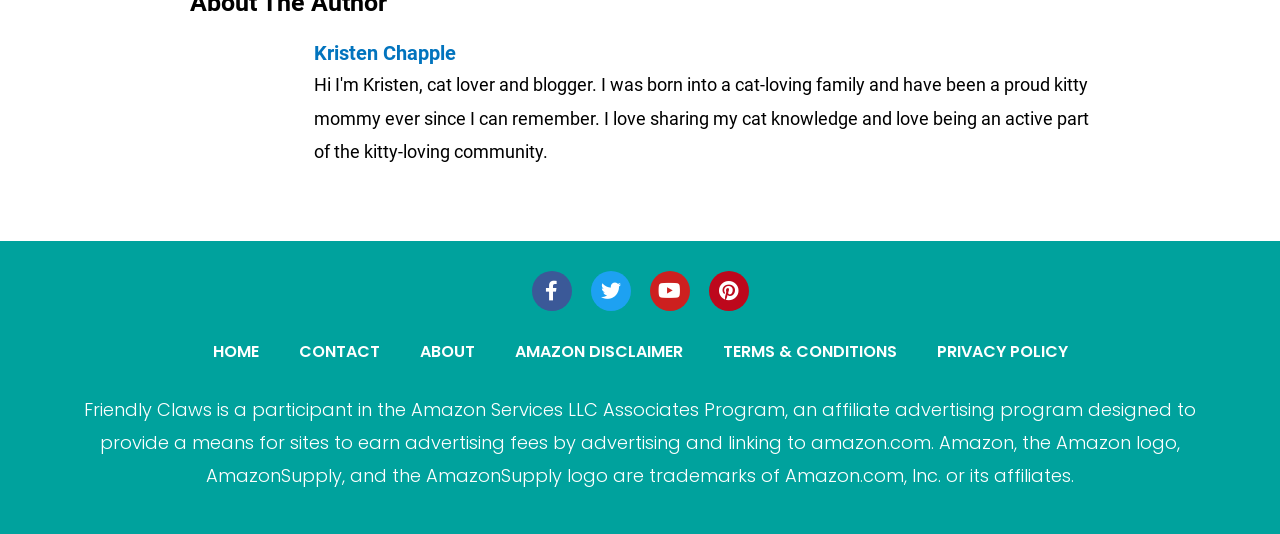Using the provided description: "Terms & Conditions", find the bounding box coordinates of the corresponding UI element. The output should be four float numbers between 0 and 1, in the format [left, top, right, bottom].

[0.549, 0.619, 0.716, 0.698]